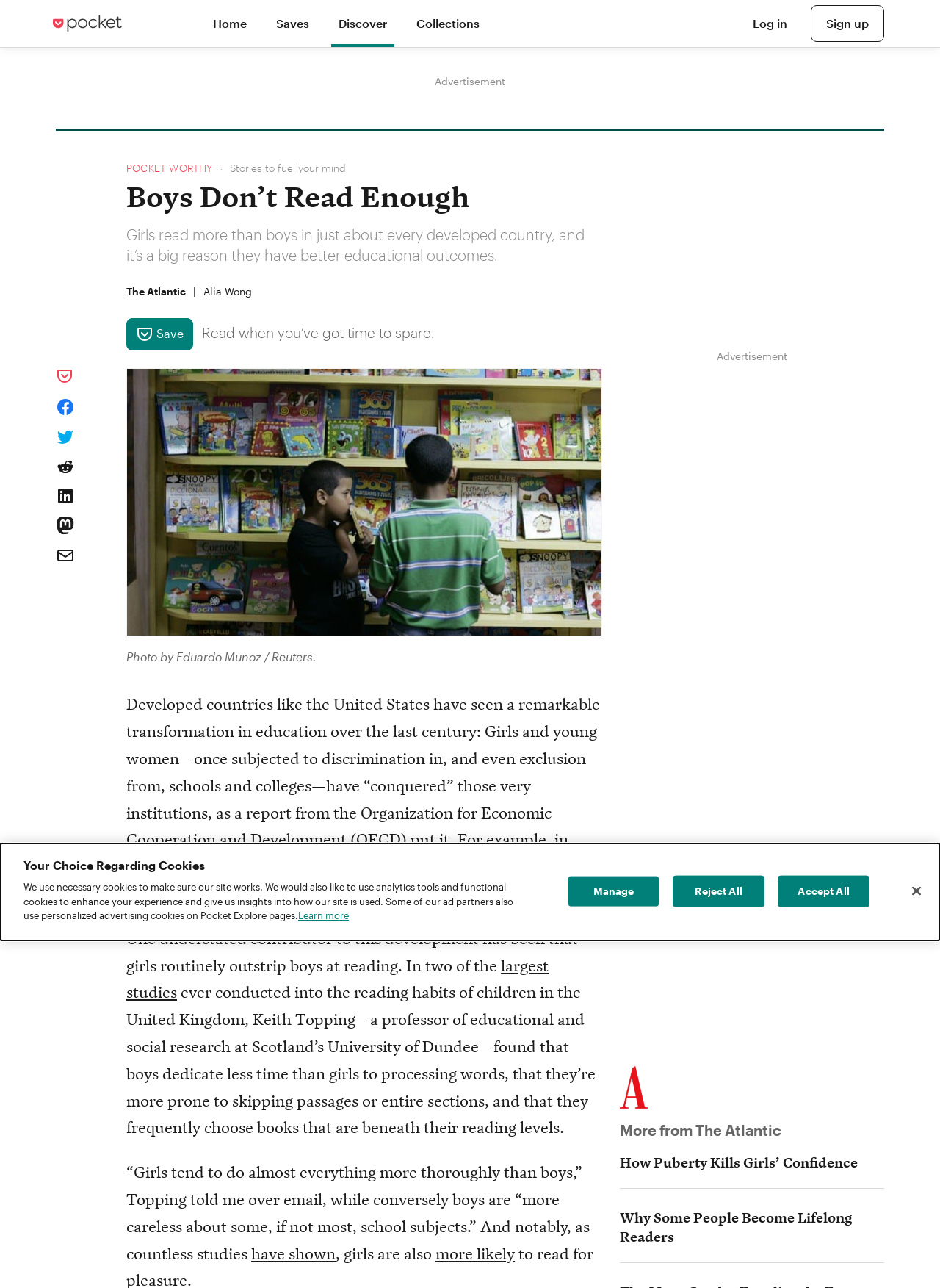Identify the bounding box coordinates of the element to click to follow this instruction: 'Click on the 'Sign up' link'. Ensure the coordinates are four float values between 0 and 1, provided as [left, top, right, bottom].

[0.862, 0.004, 0.941, 0.033]